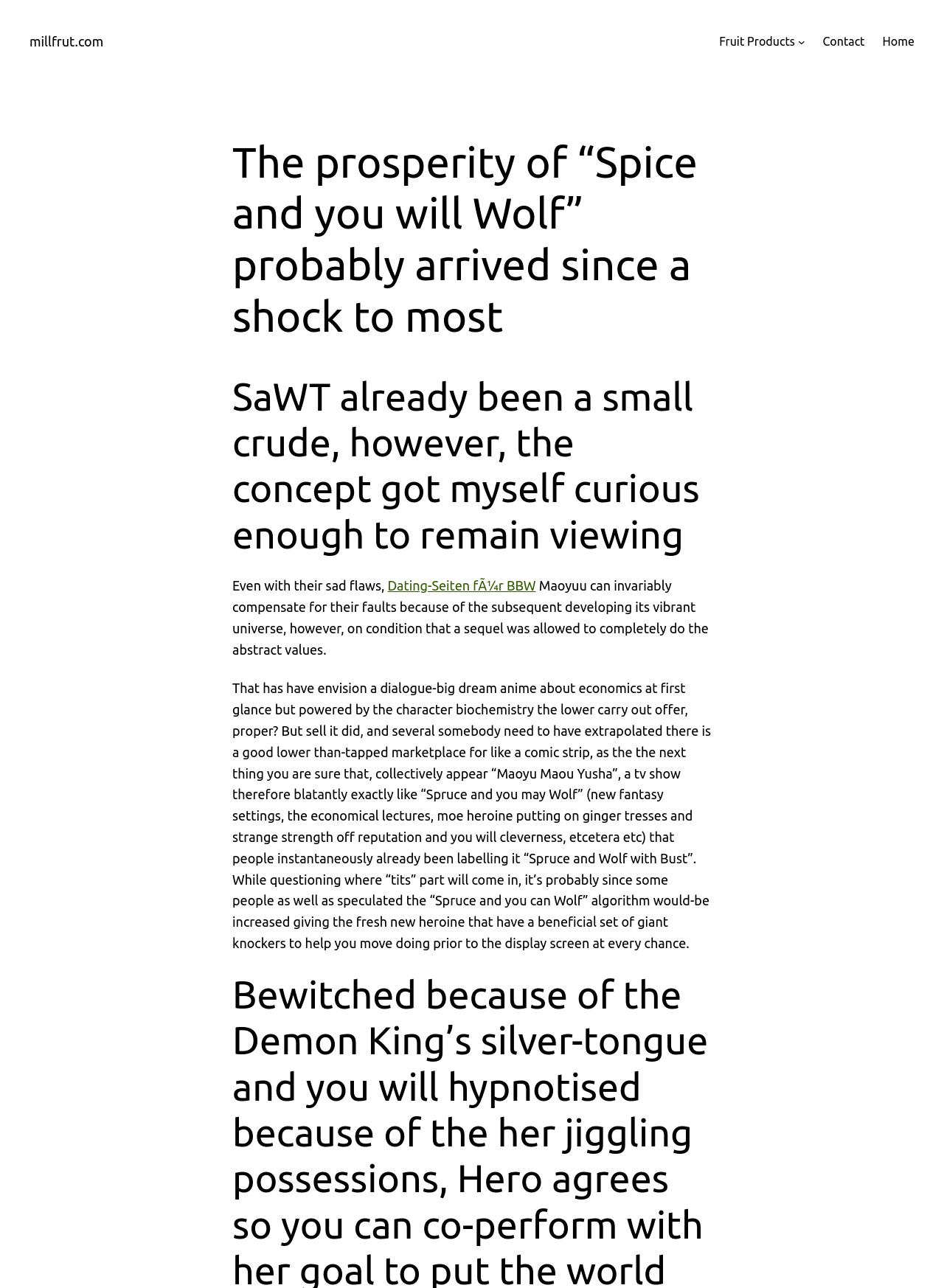What is the name of the website?
From the details in the image, answer the question comprehensively.

The name of the website can be found in the link element with the text 'millfrut.com' at the top of the webpage.